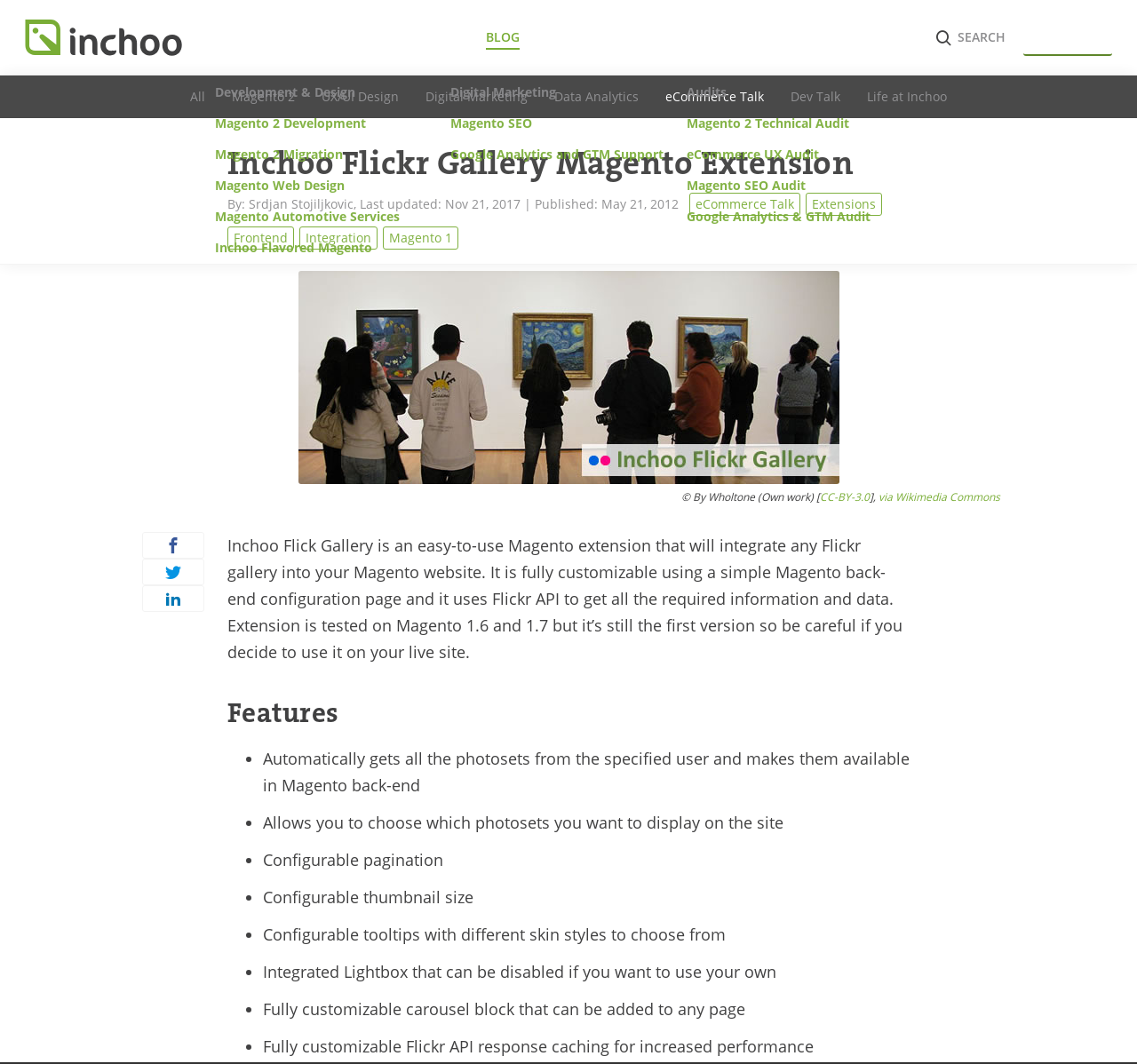Identify the bounding box coordinates of the area that should be clicked in order to complete the given instruction: "Search using the search button". The bounding box coordinates should be four float numbers between 0 and 1, i.e., [left, top, right, bottom].

[0.794, 0.017, 0.872, 0.053]